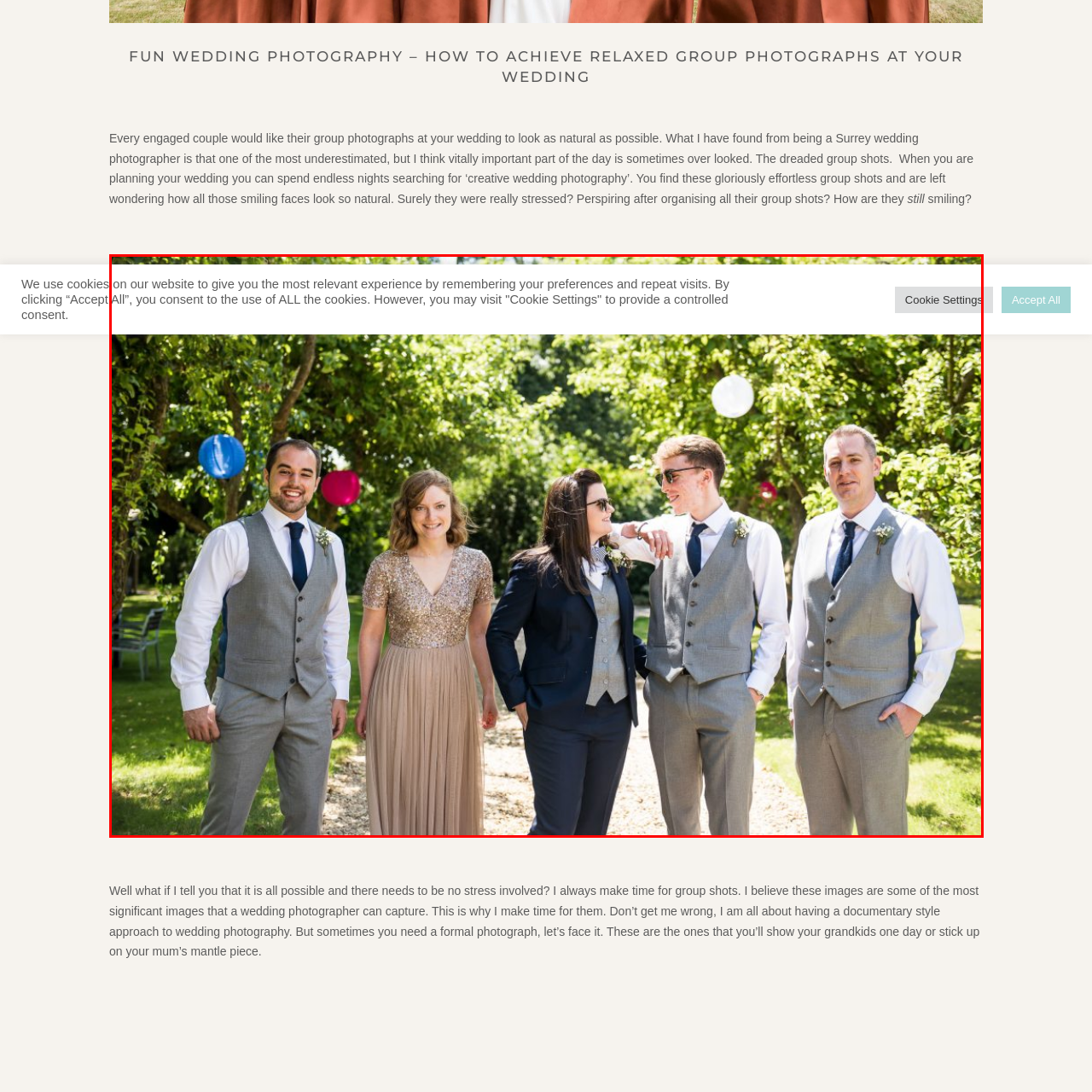Describe all the elements and activities occurring in the red-outlined area of the image extensively.

In a picturesque outdoor setting, a group of five individuals pose joyfully together, showcasing a blend of style and celebration. The scene is adorned with colorful balloons hanging in the trees, hinting at a festive atmosphere. The men wear elegant gray vests over white shirts, each styled with unique details like boutonnières. The woman in the center shines in a shimmering, long, beige dress, exuding confidence and grace. This moment captures the essence of relaxed group photography at a wedding, emphasizing the natural smiles and effortless camaraderie that characterize joyful celebrations. The warm sunlight filters through the greenery, enhancing the joyful ambiance of the day.